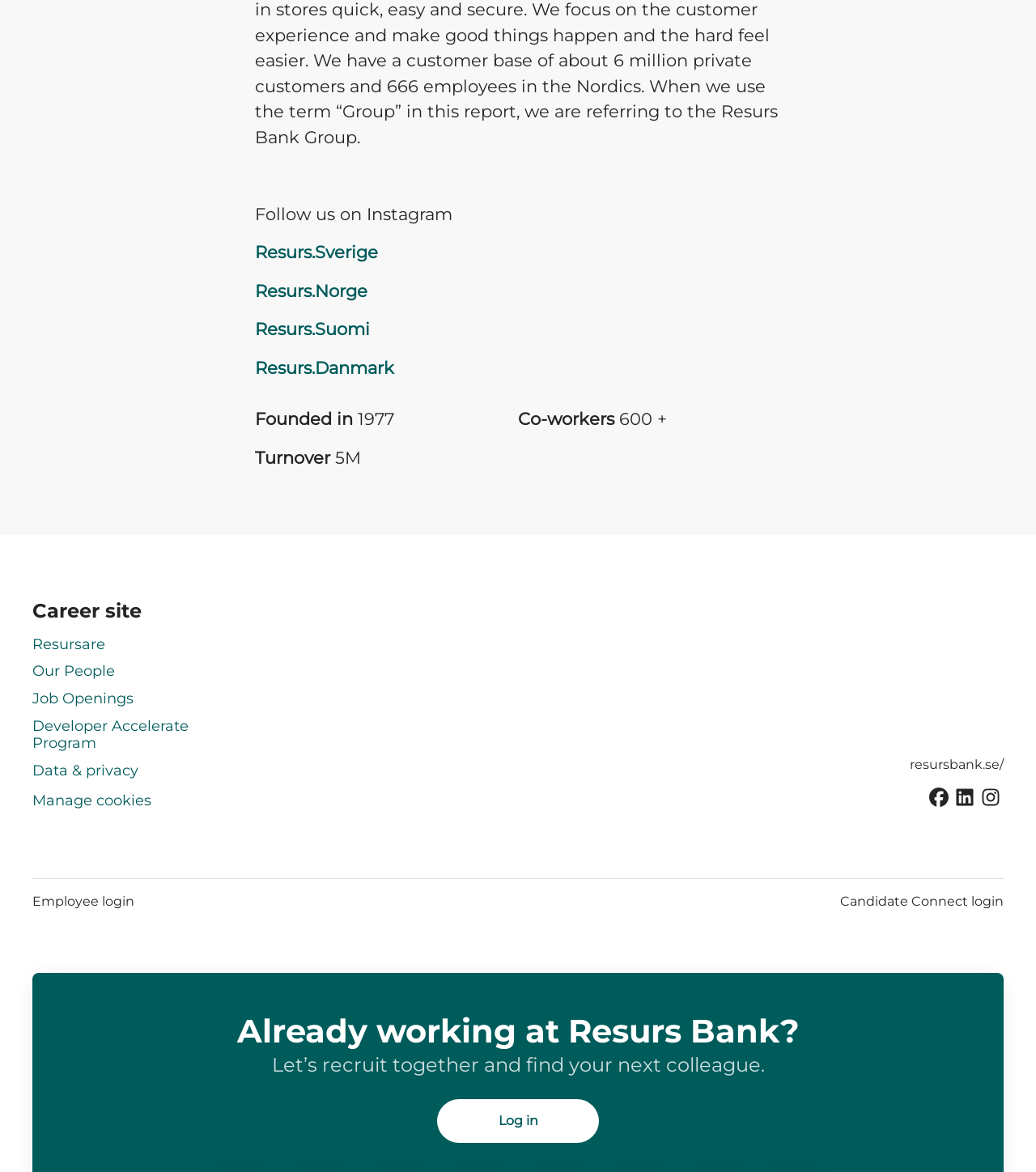Please specify the bounding box coordinates of the area that should be clicked to accomplish the following instruction: "Visit Resurs Sverige". The coordinates should consist of four float numbers between 0 and 1, i.e., [left, top, right, bottom].

[0.246, 0.207, 0.365, 0.224]